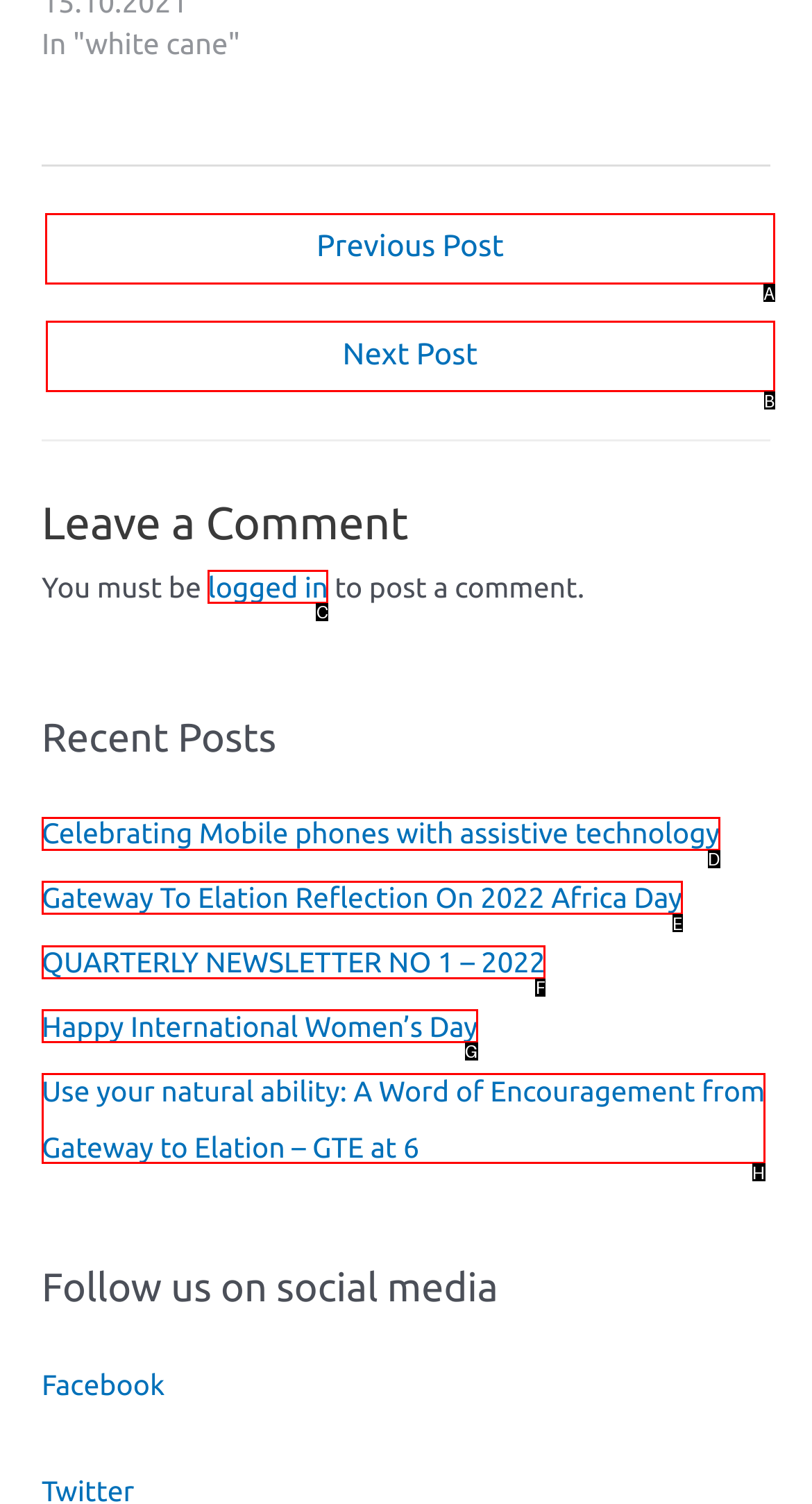Identify which HTML element should be clicked to fulfill this instruction: Click on 'Previous Post' Reply with the correct option's letter.

A